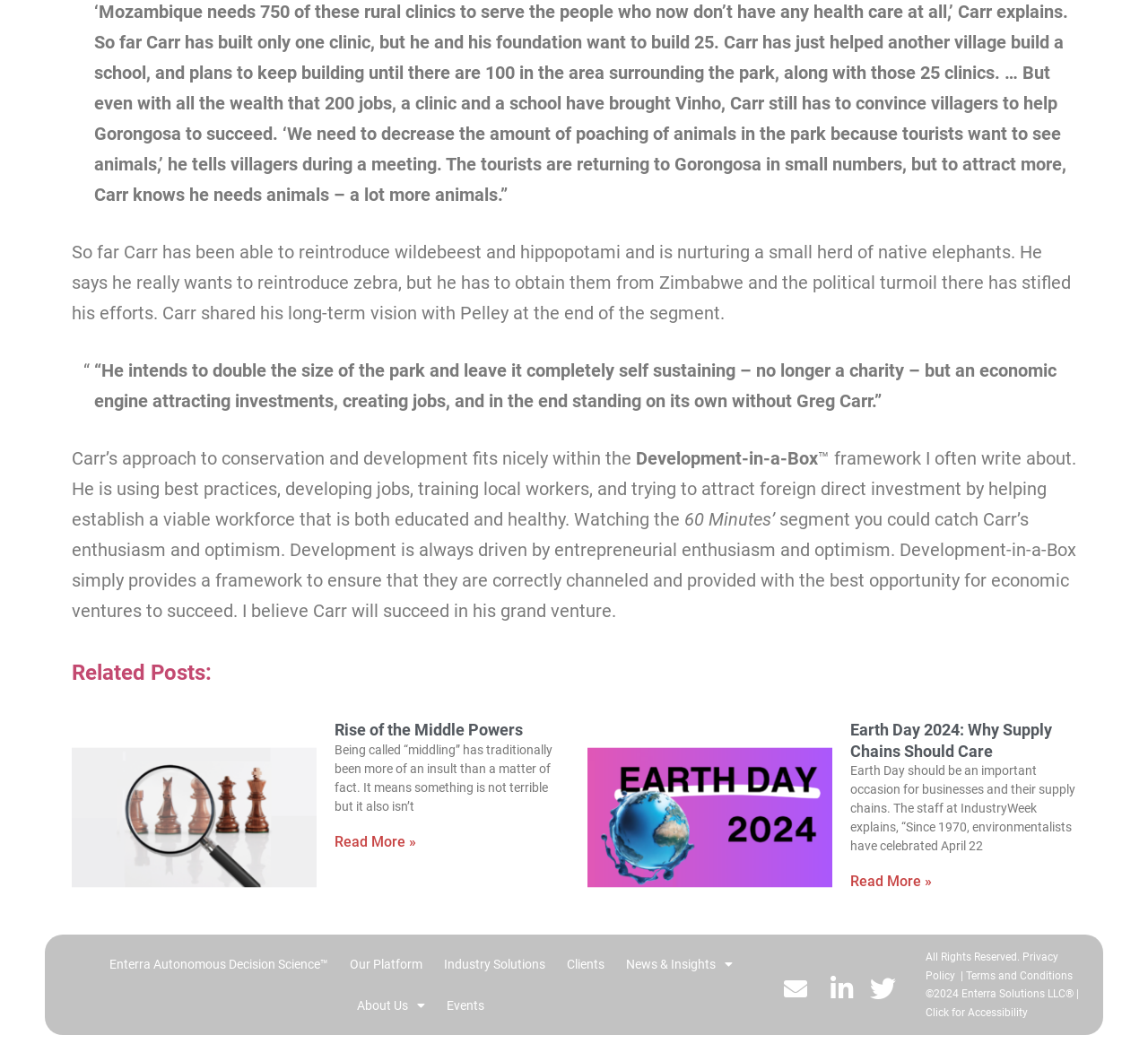Using the information from the screenshot, answer the following question thoroughly:
What is the purpose of the 'Development-in-a-Box' framework?

I found the answer by reading the article text, specifically the sentence 'Development-in-a-Box simply provides a framework to ensure that they are correctly channeled and provided with the best opportunity for economic ventures to succeed.' which explains the purpose of the framework.